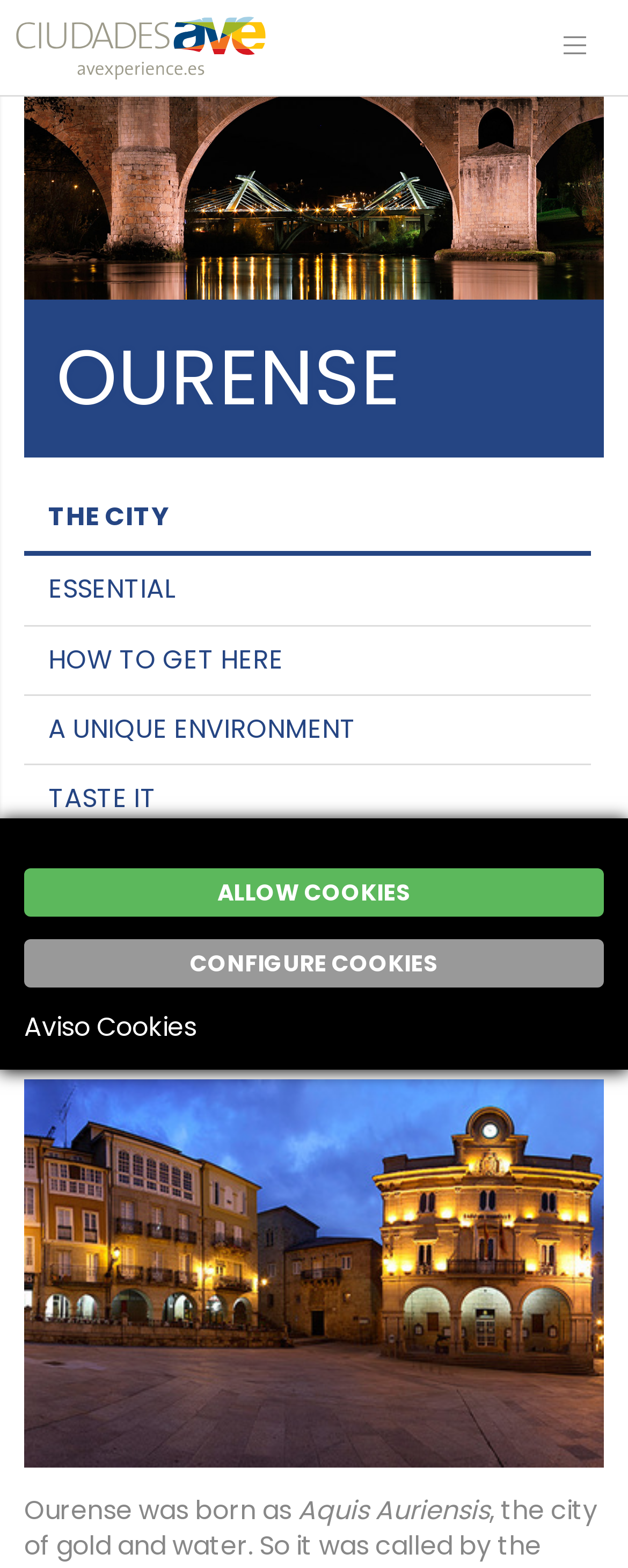Locate the bounding box coordinates of the area where you should click to accomplish the instruction: "Click the toggle navigation button".

[0.869, 0.008, 0.962, 0.052]